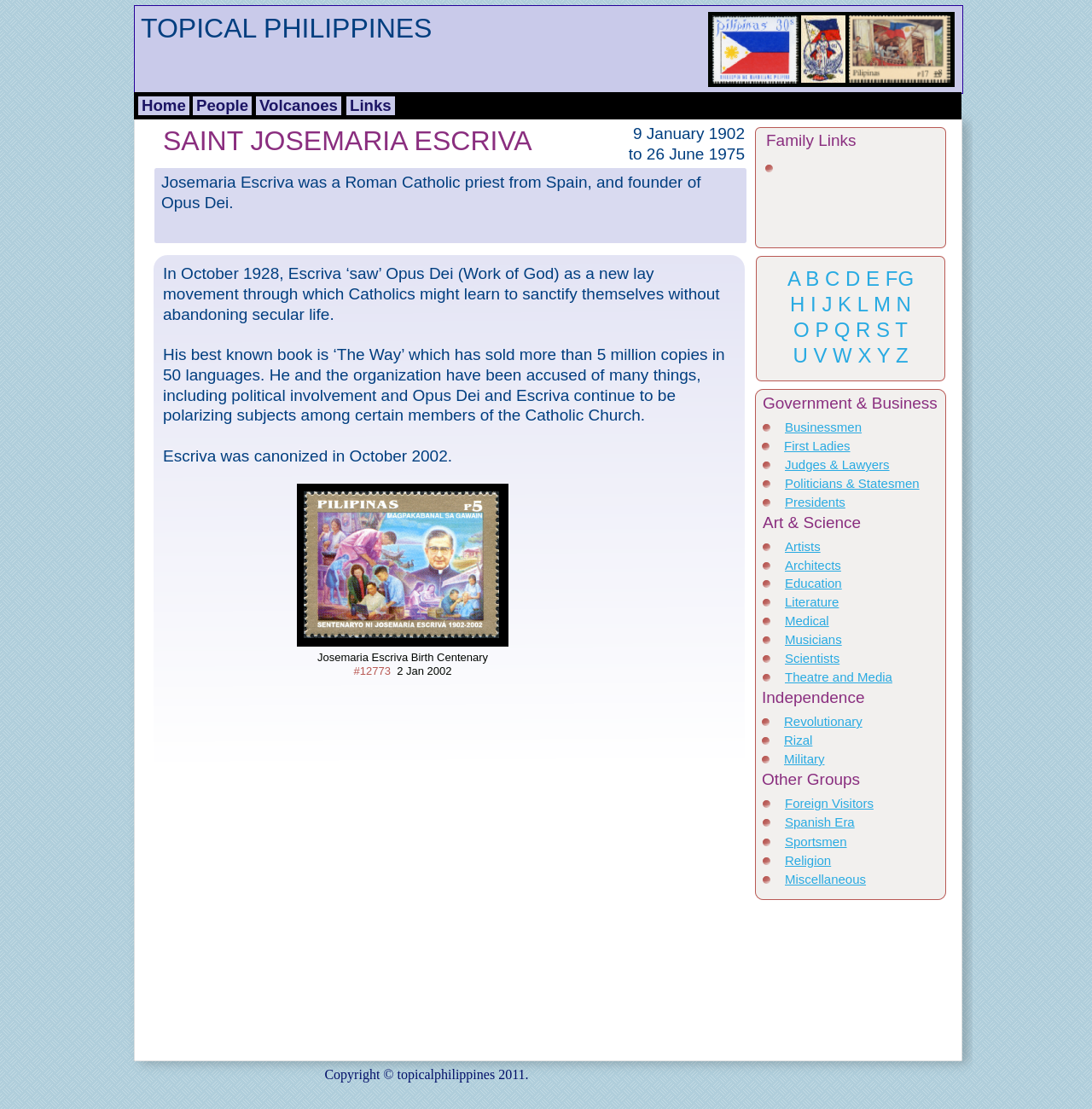Locate the bounding box coordinates of the clickable region to complete the following instruction: "Explore the 'Government & Business' category."

[0.698, 0.355, 0.862, 0.373]